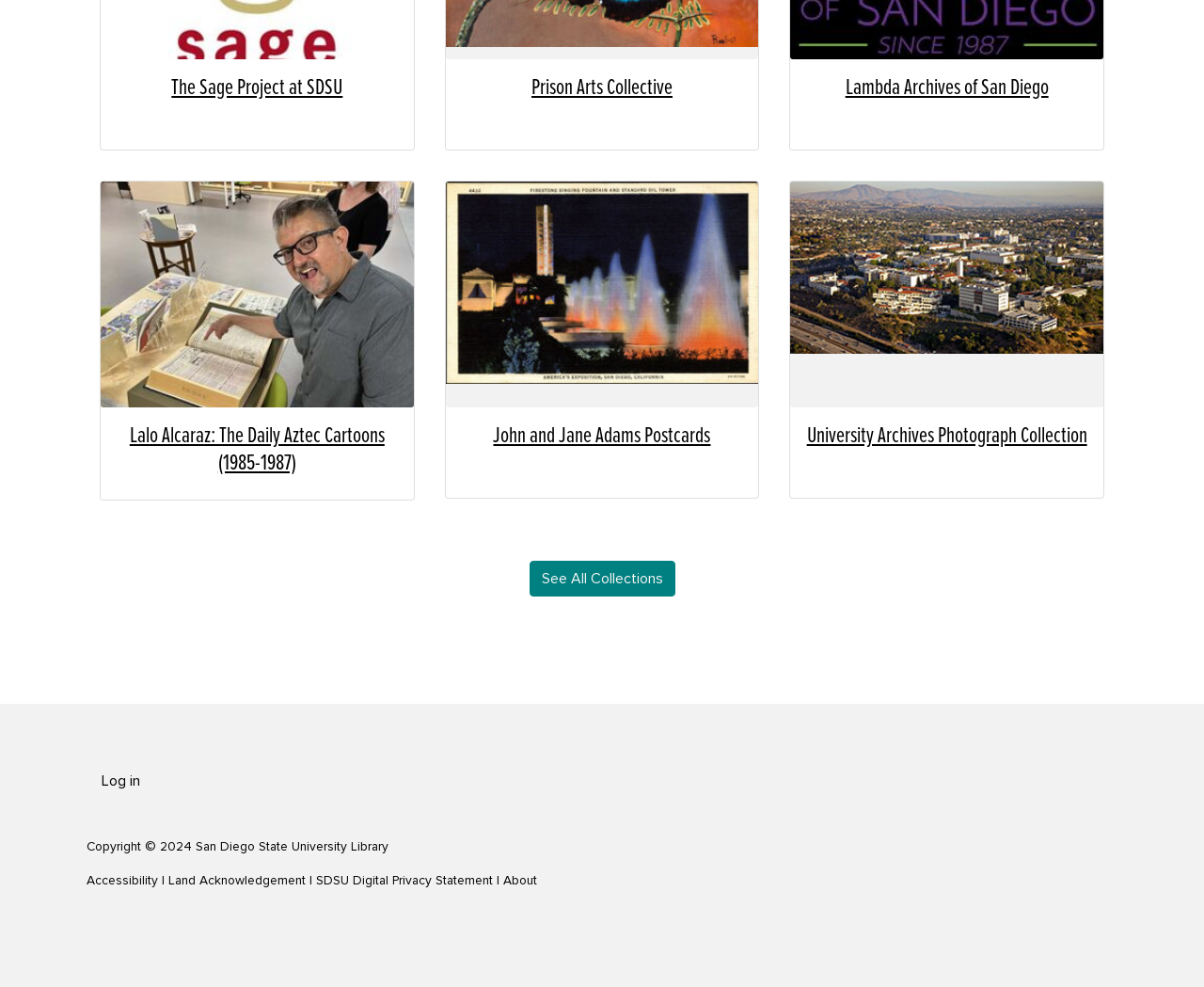Identify the bounding box coordinates for the region of the element that should be clicked to carry out the instruction: "Explore John and Jane Adams Postcards". The bounding box coordinates should be four float numbers between 0 and 1, i.e., [left, top, right, bottom].

[0.383, 0.428, 0.617, 0.455]